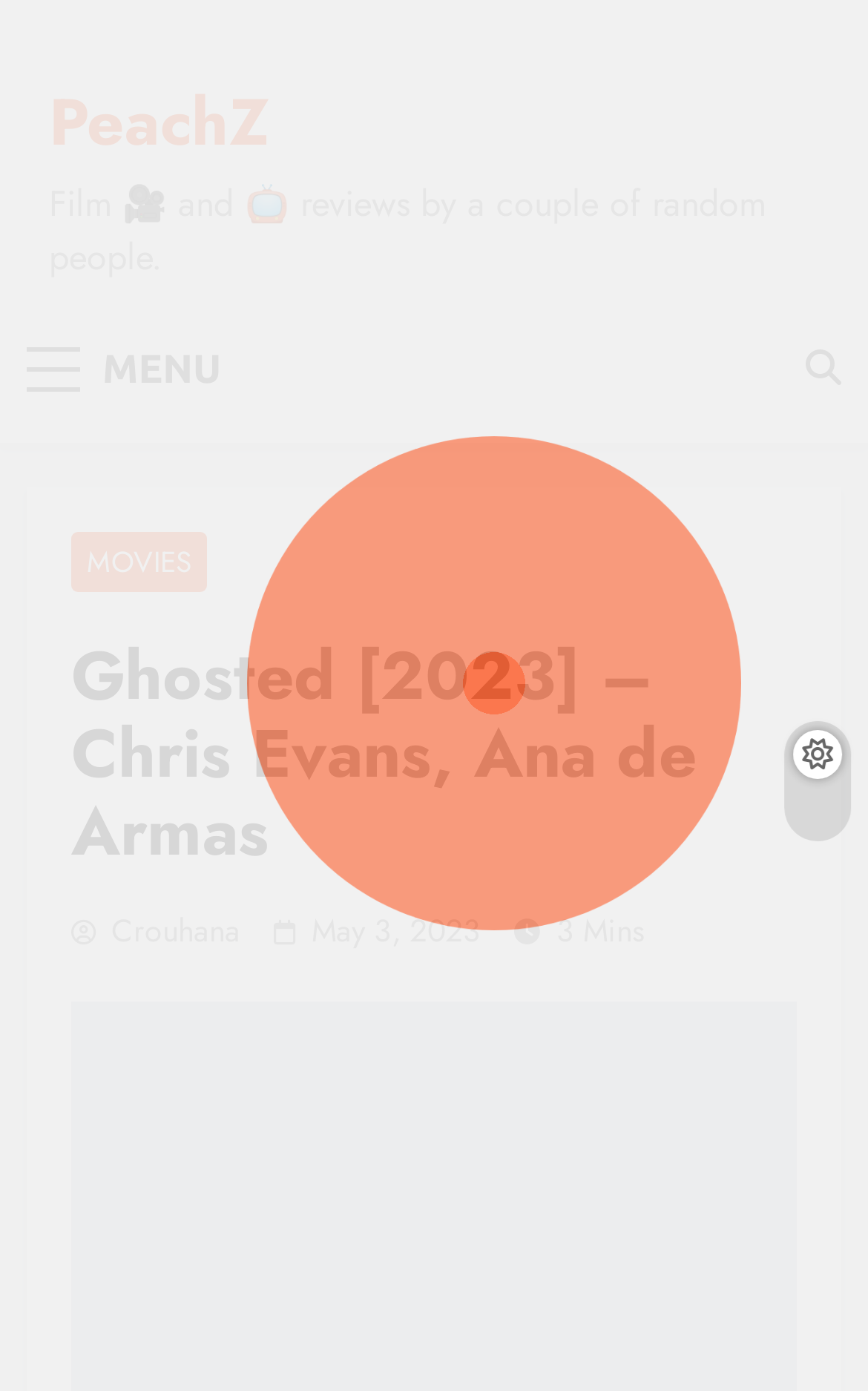Answer this question in one word or a short phrase: What is the name of the movie being reviewed?

Ghosted